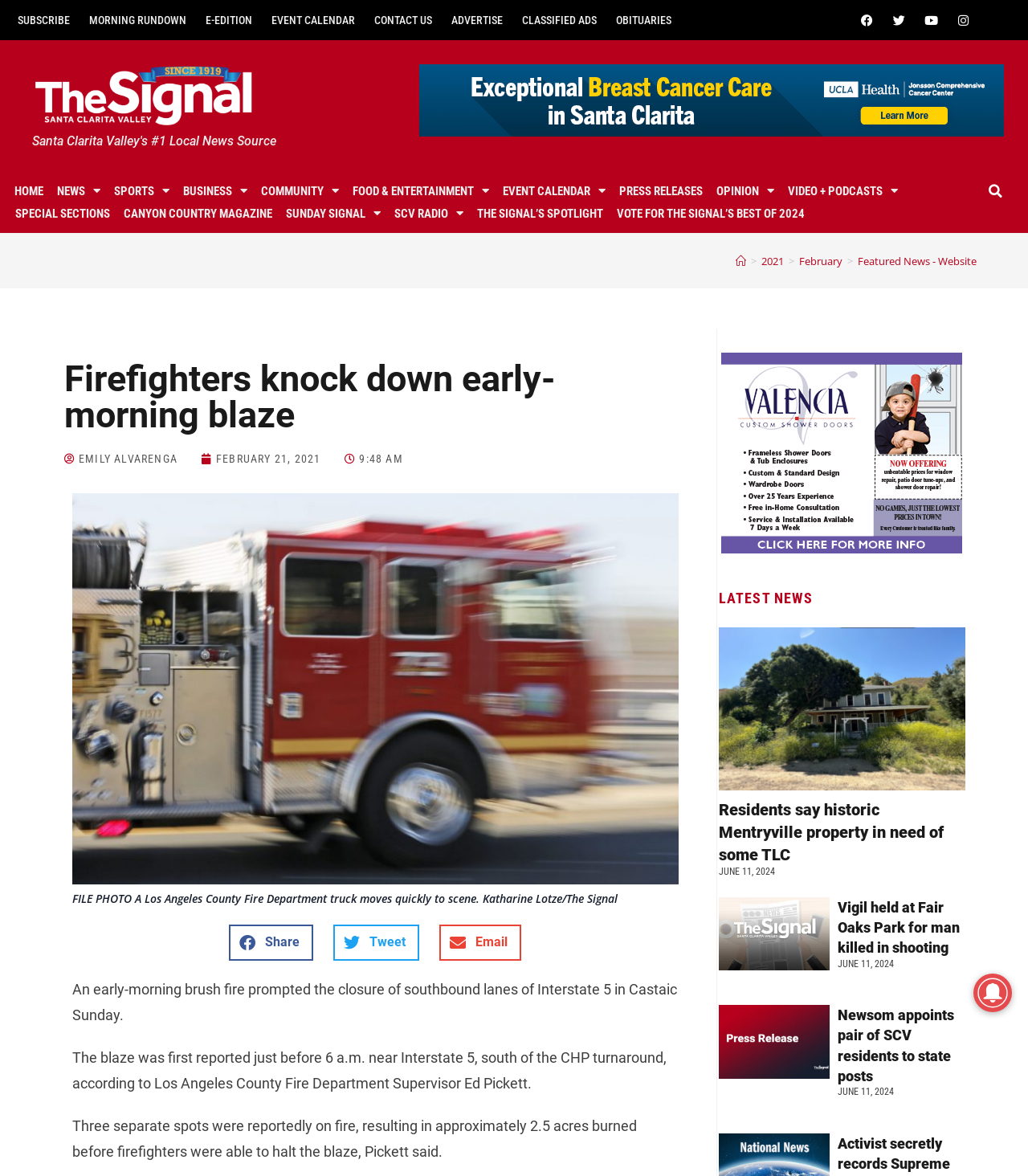Where did the fire incident occur?
Provide a one-word or short-phrase answer based on the image.

Castaic